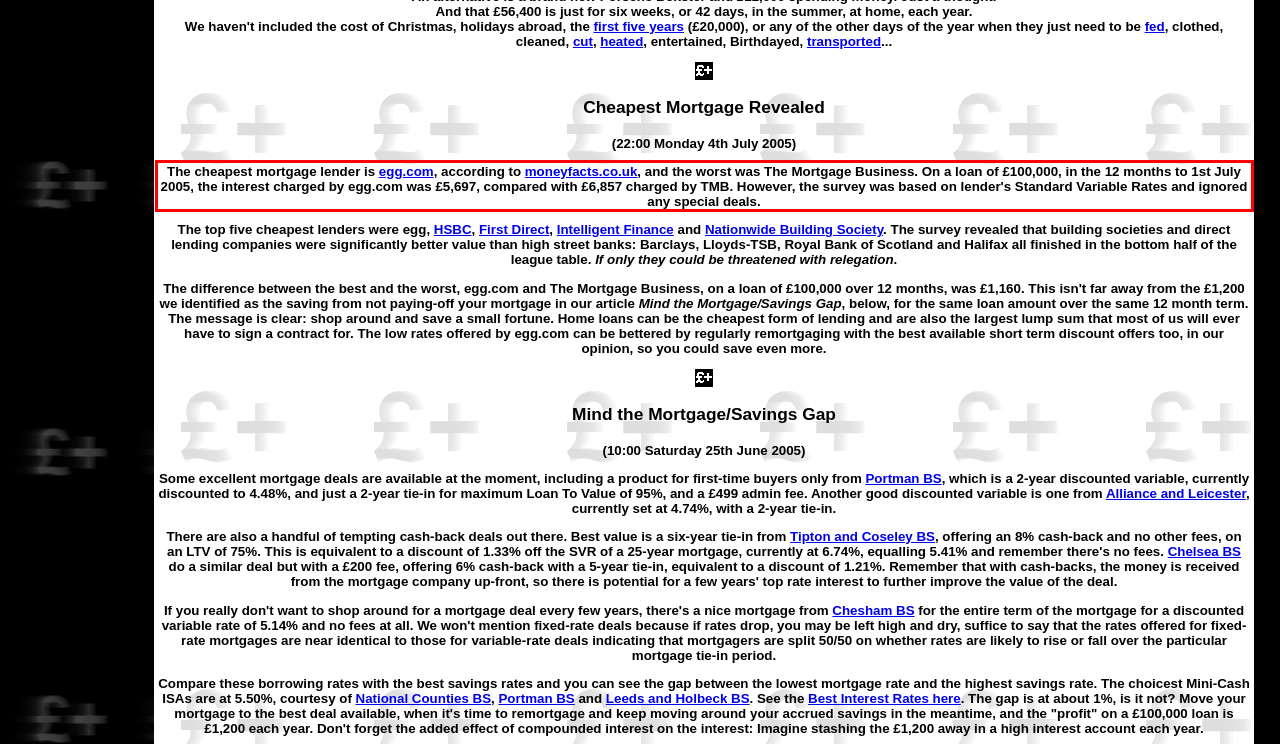Using the webpage screenshot, recognize and capture the text within the red bounding box.

The cheapest mortgage lender is egg.com, according to moneyfacts.co.uk, and the worst was The Mortgage Business. On a loan of £100,000, in the 12 months to 1st July 2005, the interest charged by egg.com was £5,697, compared with £6,857 charged by TMB. However, the survey was based on lender's Standard Variable Rates and ignored any special deals.